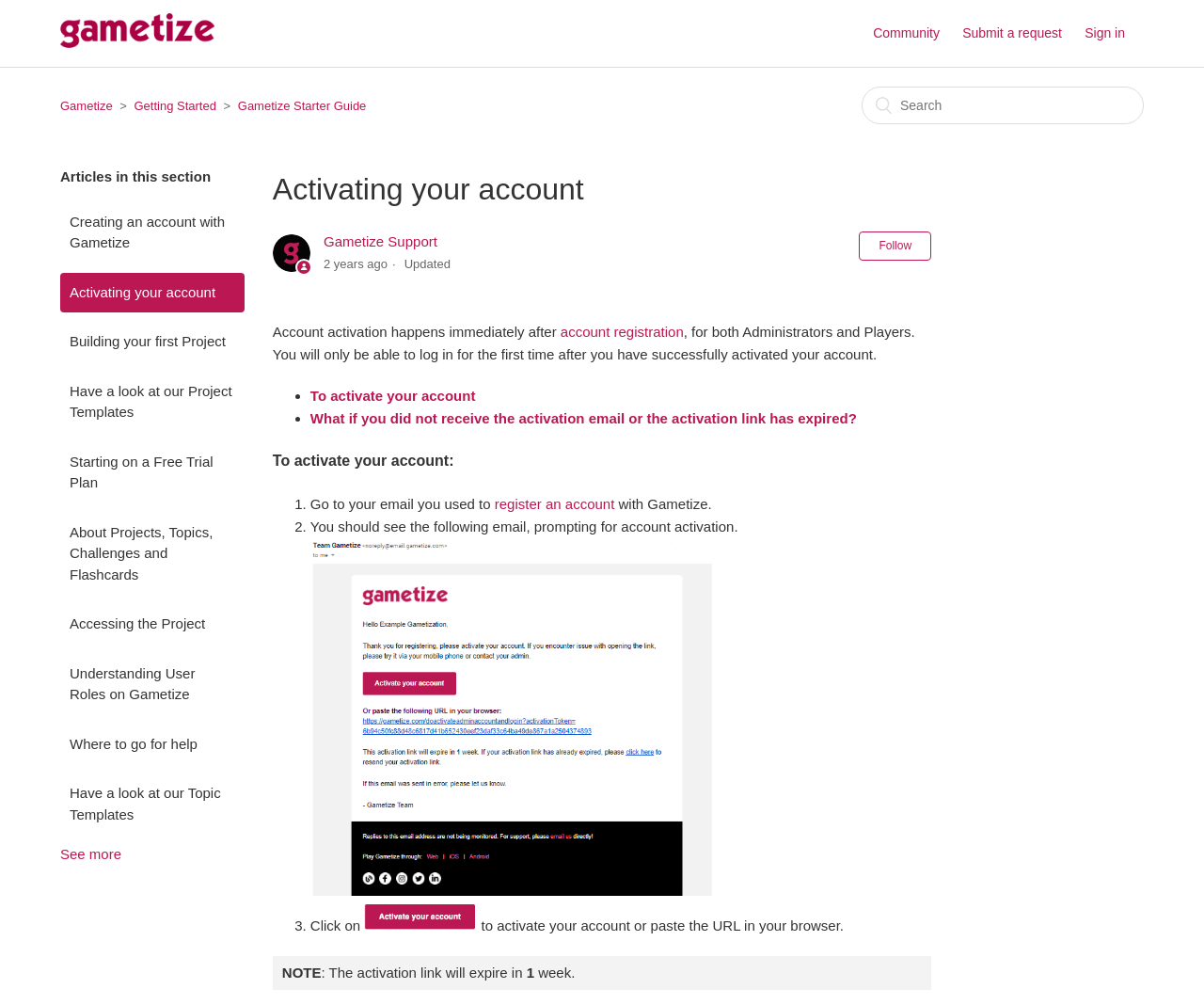Locate the bounding box coordinates of the clickable region necessary to complete the following instruction: "Go to the Community page". Provide the coordinates in the format of four float numbers between 0 and 1, i.e., [left, top, right, bottom].

[0.725, 0.024, 0.796, 0.043]